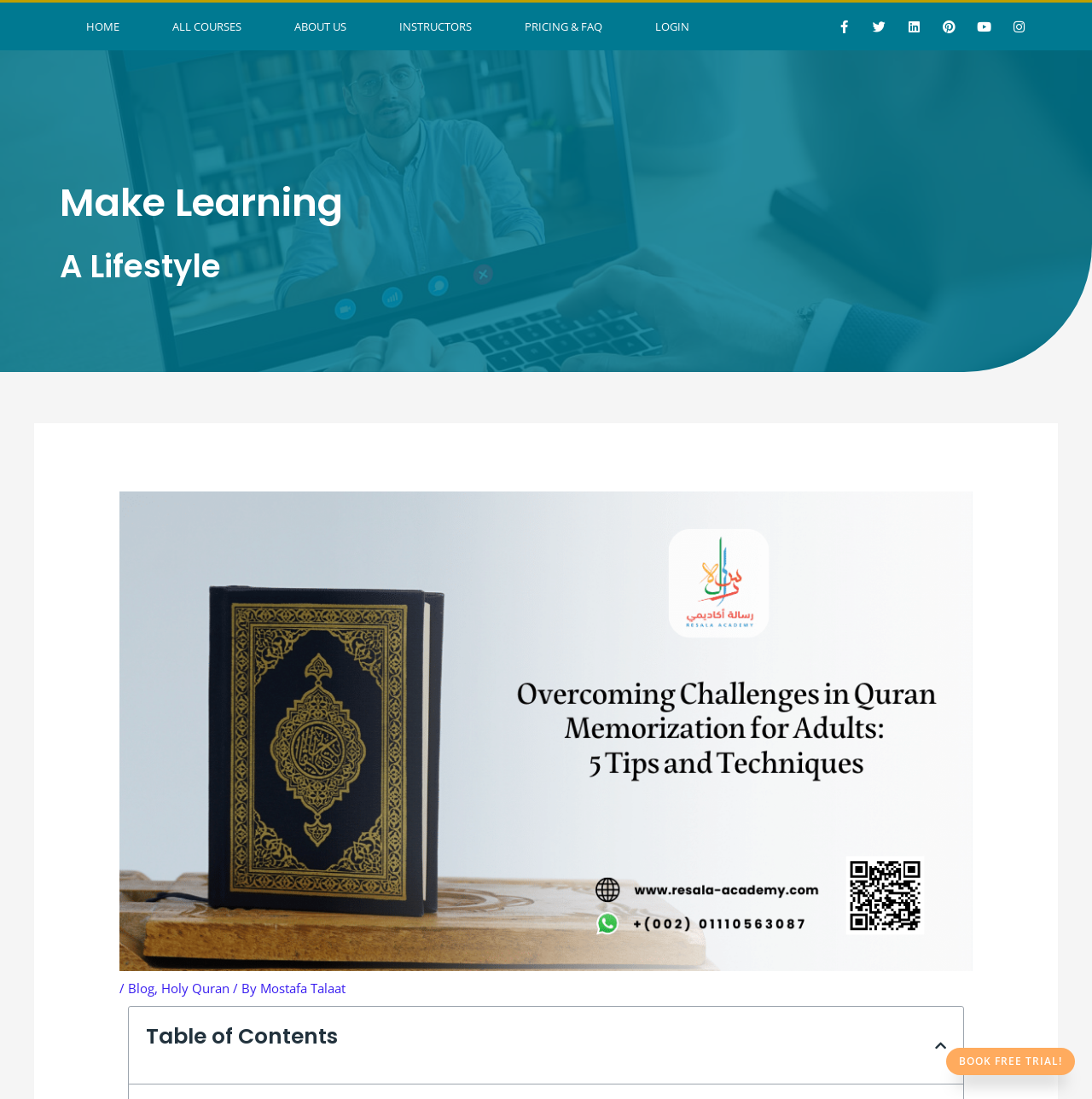Locate the bounding box coordinates of the element to click to perform the following action: 'Open the LOGIN page'. The coordinates should be given as four float values between 0 and 1, in the form of [left, top, right, bottom].

[0.576, 0.002, 0.655, 0.046]